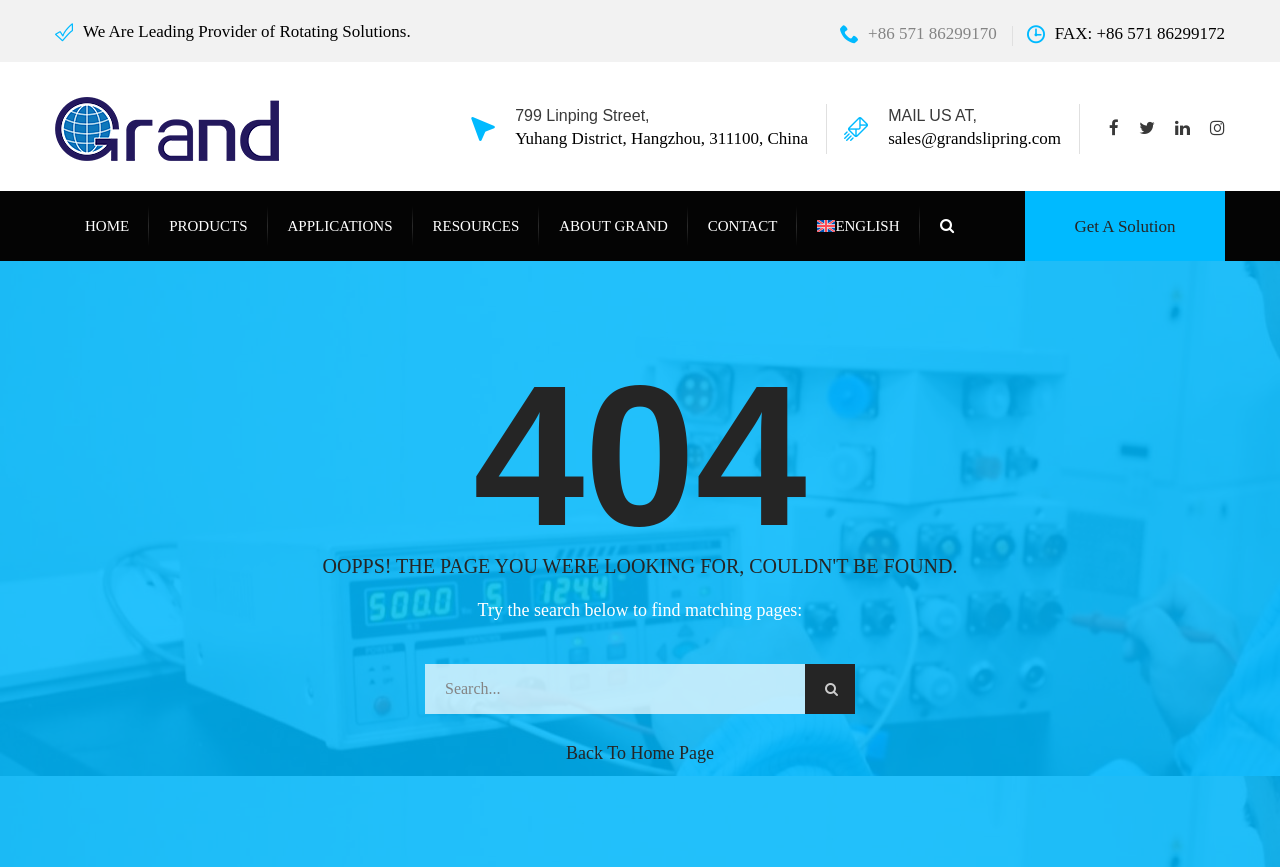Determine the bounding box coordinates of the clickable element to complete this instruction: "Search for something". Provide the coordinates in the format of four float numbers between 0 and 1, [left, top, right, bottom].

[0.539, 0.317, 0.722, 0.375]